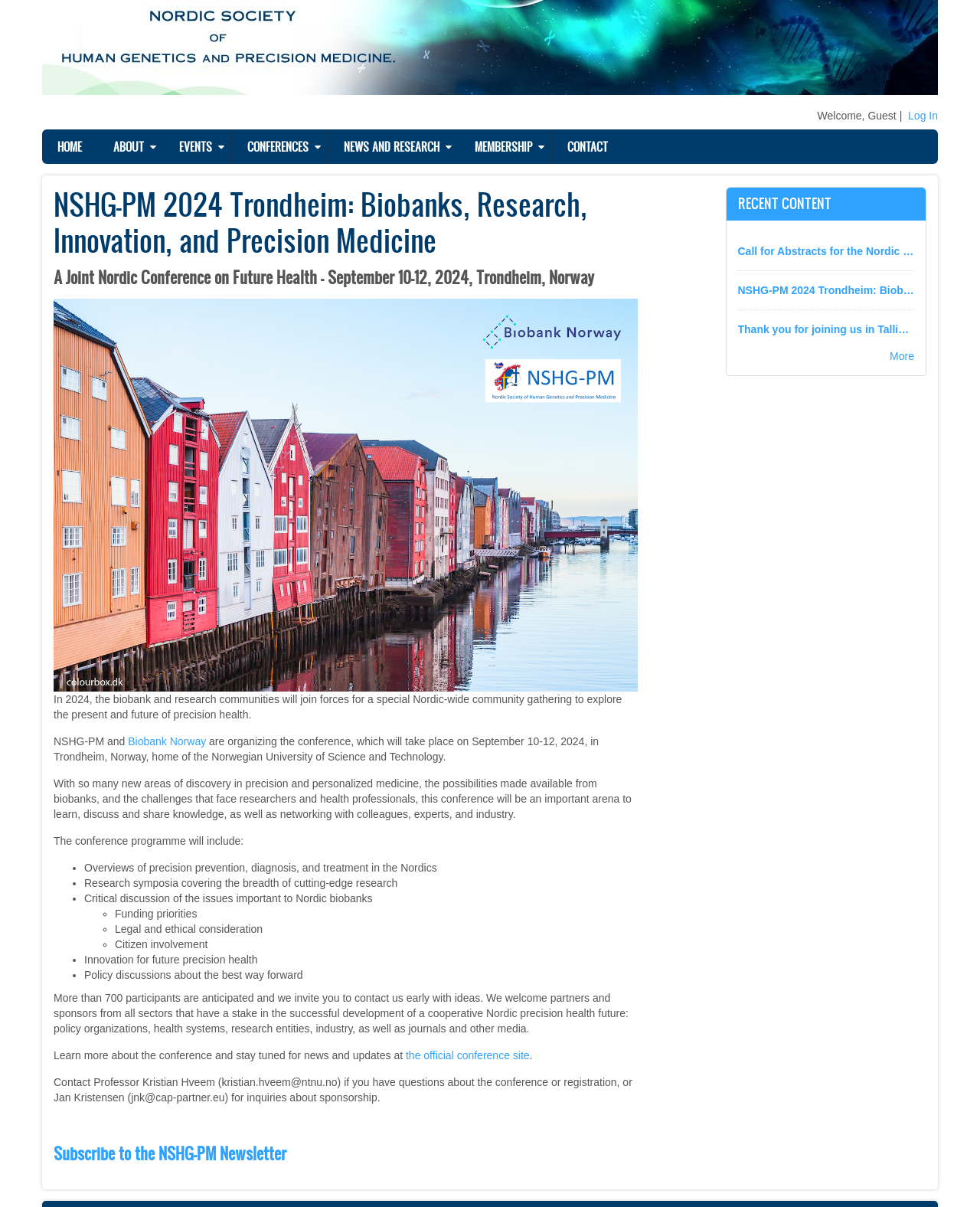Determine the bounding box coordinates of the region to click in order to accomplish the following instruction: "Click on Log In". Provide the coordinates as four float numbers between 0 and 1, specifically [left, top, right, bottom].

[0.927, 0.091, 0.957, 0.101]